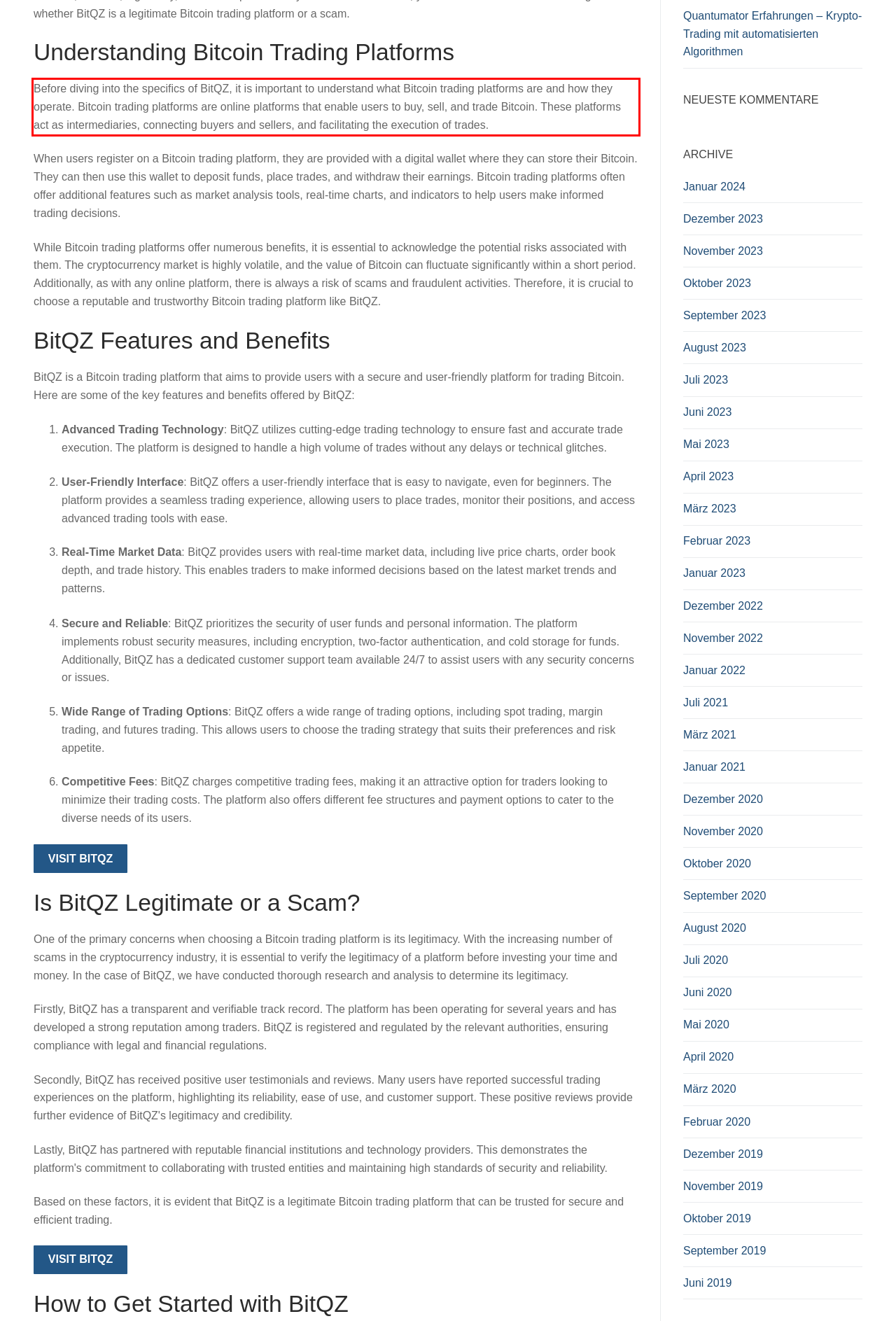You are provided with a screenshot of a webpage that includes a UI element enclosed in a red rectangle. Extract the text content inside this red rectangle.

Before diving into the specifics of BitQZ, it is important to understand what Bitcoin trading platforms are and how they operate. Bitcoin trading platforms are online platforms that enable users to buy, sell, and trade Bitcoin. These platforms act as intermediaries, connecting buyers and sellers, and facilitating the execution of trades.